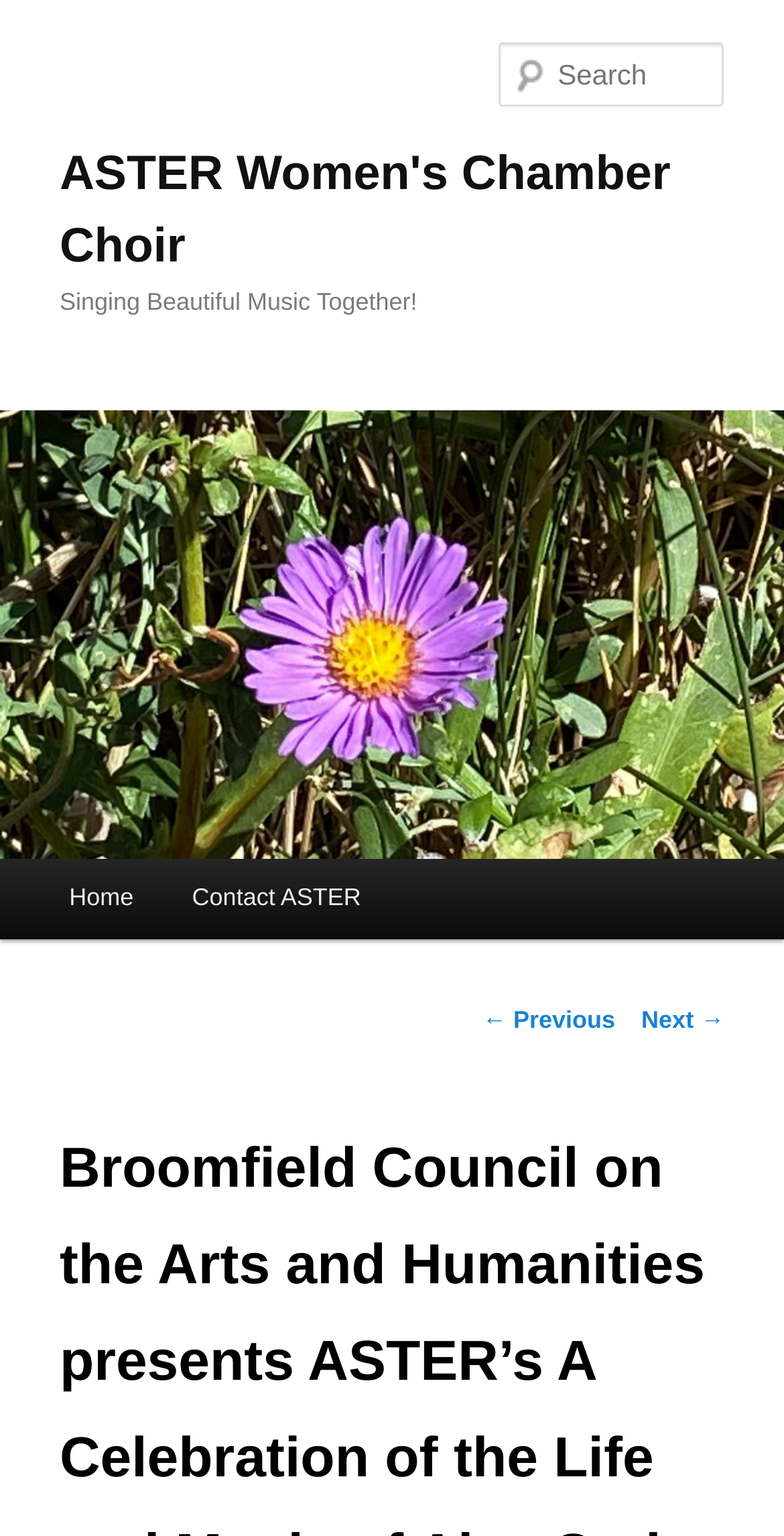How many menu items are there?
Refer to the image and give a detailed answer to the question.

I counted the number of link elements under the 'Main menu' heading, which are 'Home' and 'Contact ASTER', and also the 'Post navigation' section which has two links, '← Previous' and 'Next →', making a total of 3 menu items.